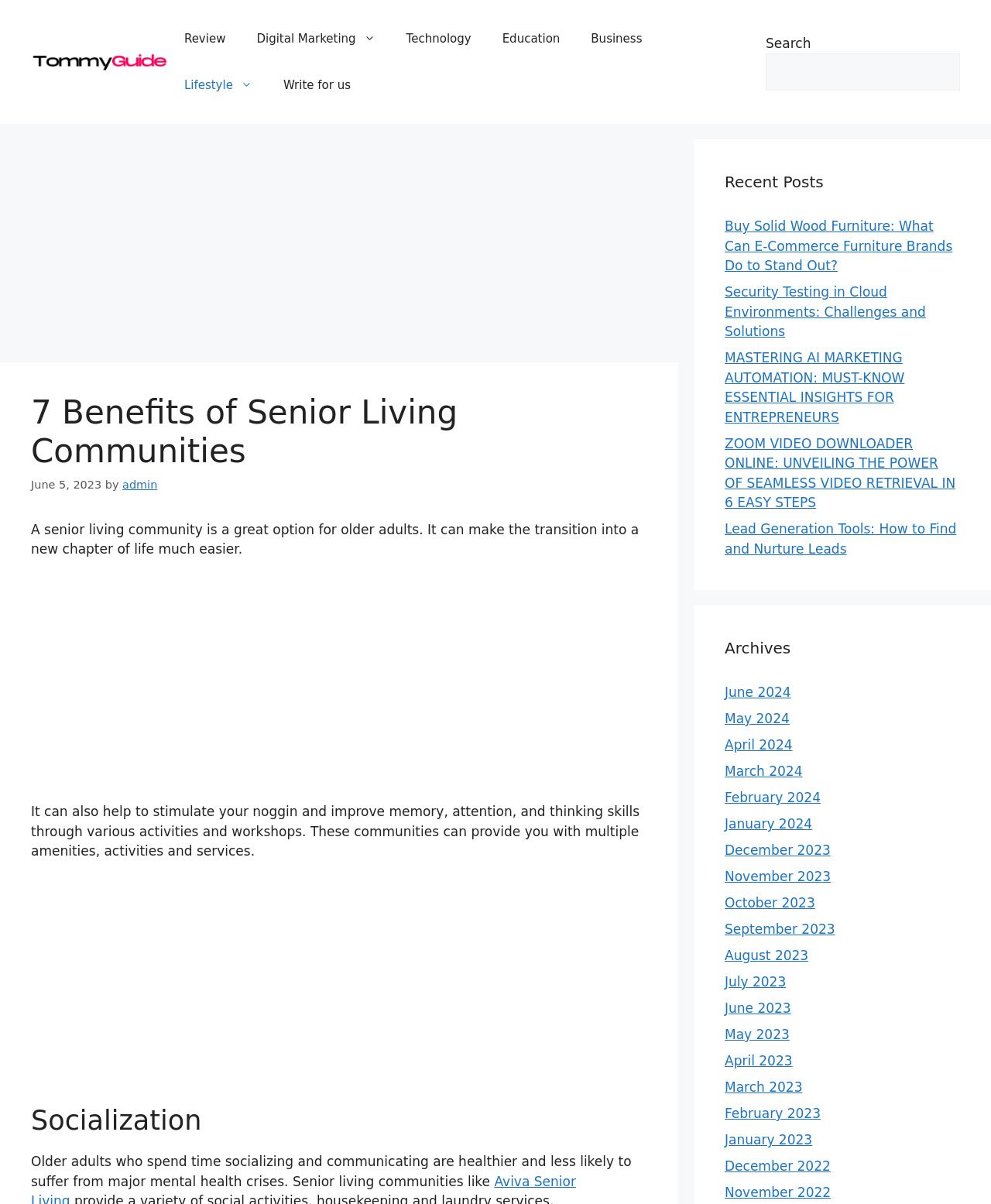Identify the bounding box coordinates of the part that should be clicked to carry out this instruction: "Click on the link to write for us".

[0.27, 0.051, 0.37, 0.09]